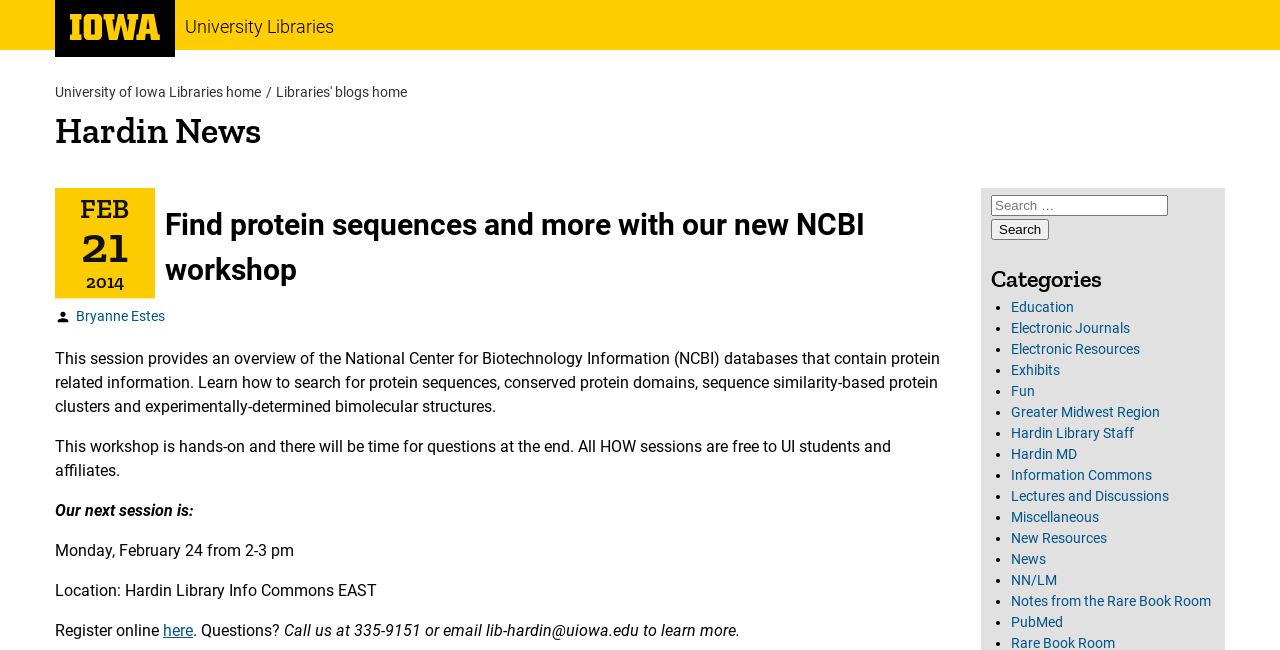Locate the bounding box coordinates for the element described below: "Libraries' blogs home". The coordinates must be four float values between 0 and 1, formatted as [left, top, right, bottom].

[0.216, 0.129, 0.318, 0.154]